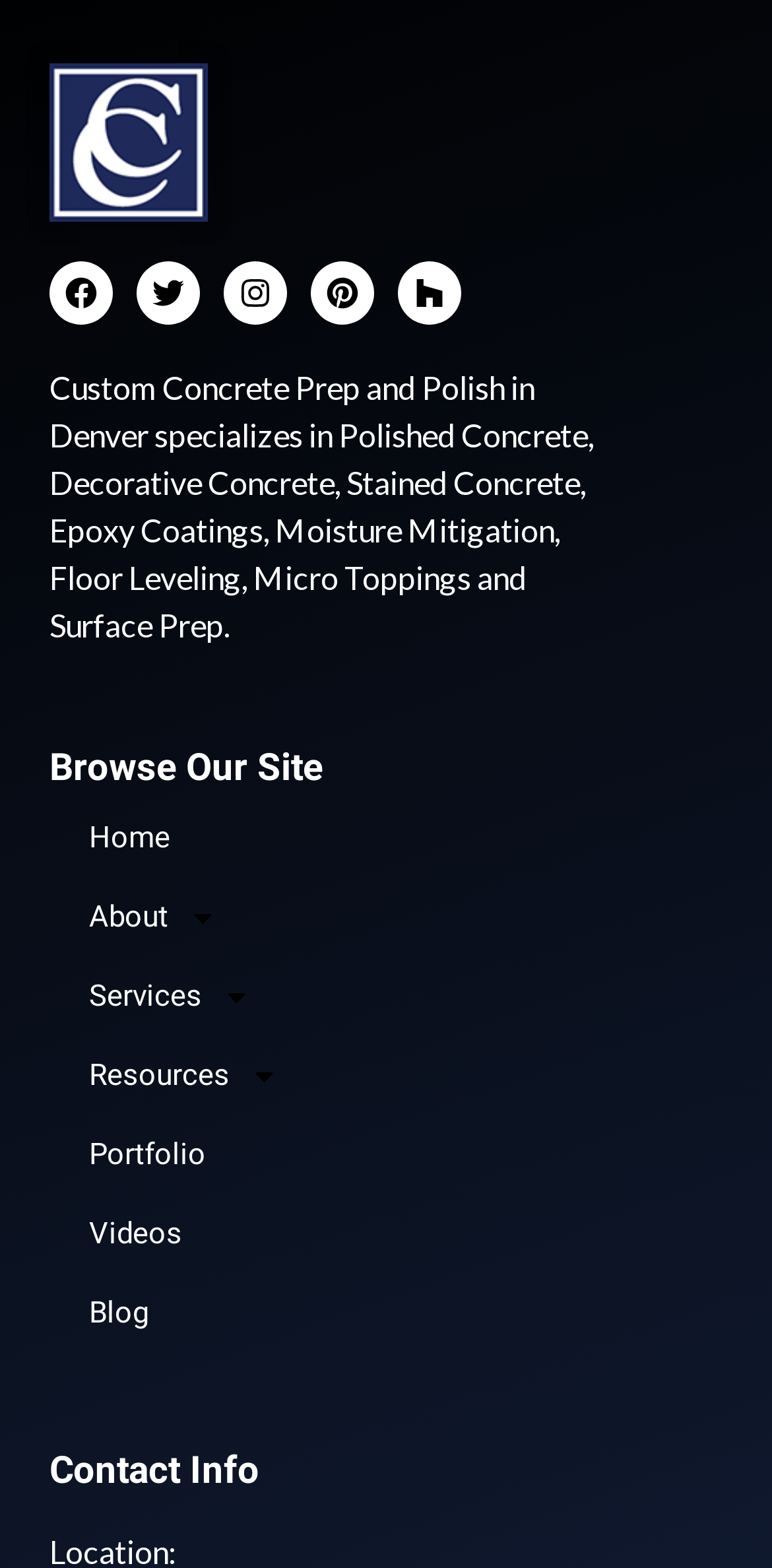Please provide a short answer using a single word or phrase for the question:
How many headings are there?

2